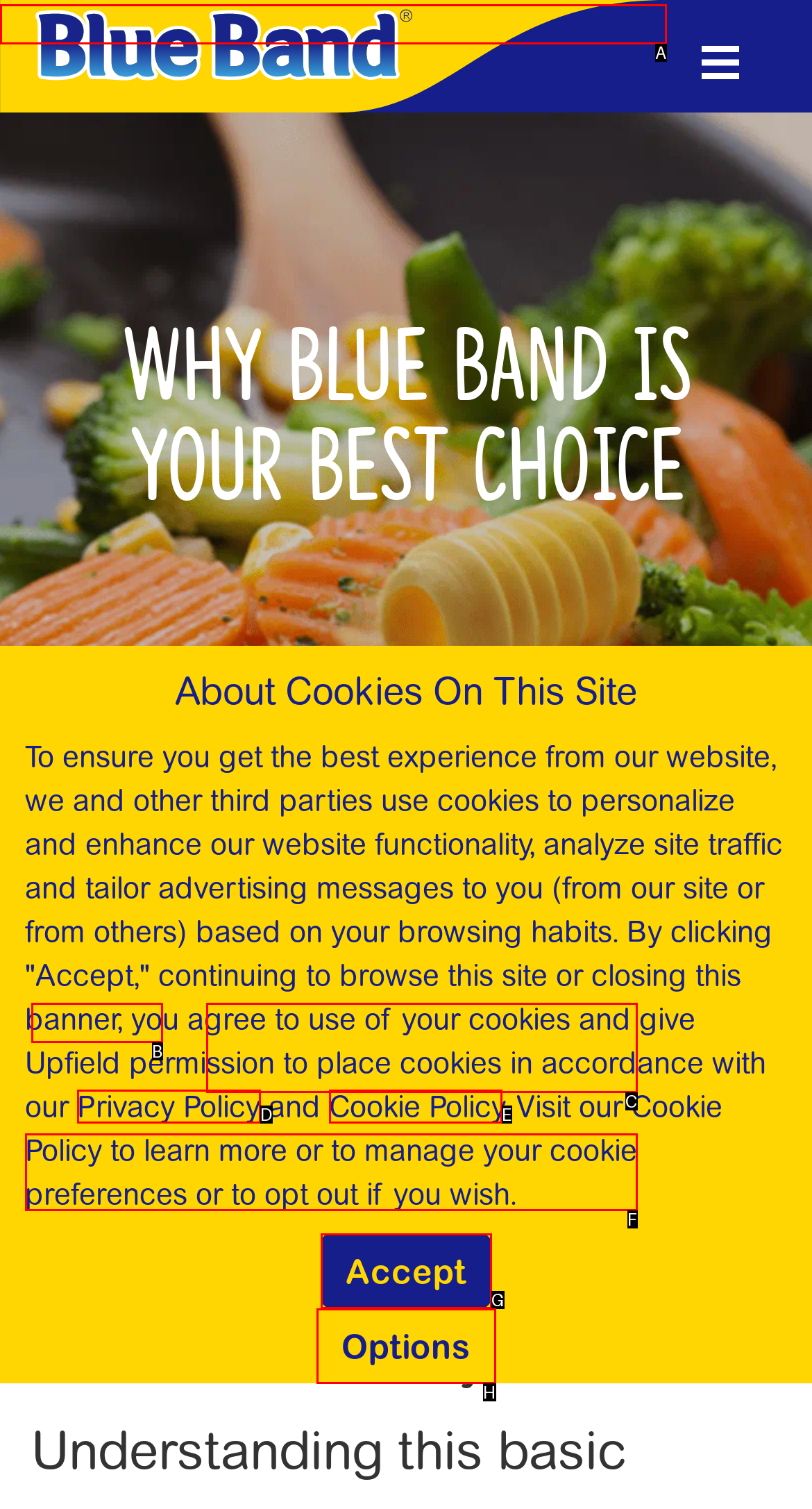Identify the option that corresponds to the description: Nutrition. Provide only the letter of the option directly.

B